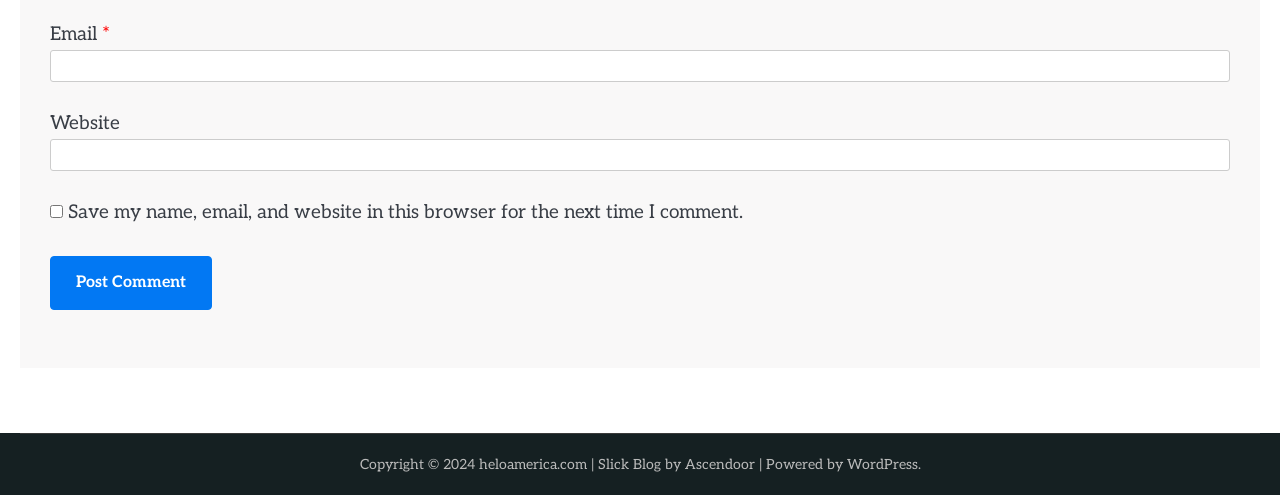What is the label of the first text box?
Please provide a detailed and comprehensive answer to the question.

The first text box has a label 'Email' which is indicated by the StaticText element with OCR text 'Email' and bounding box coordinates [0.039, 0.047, 0.08, 0.094].